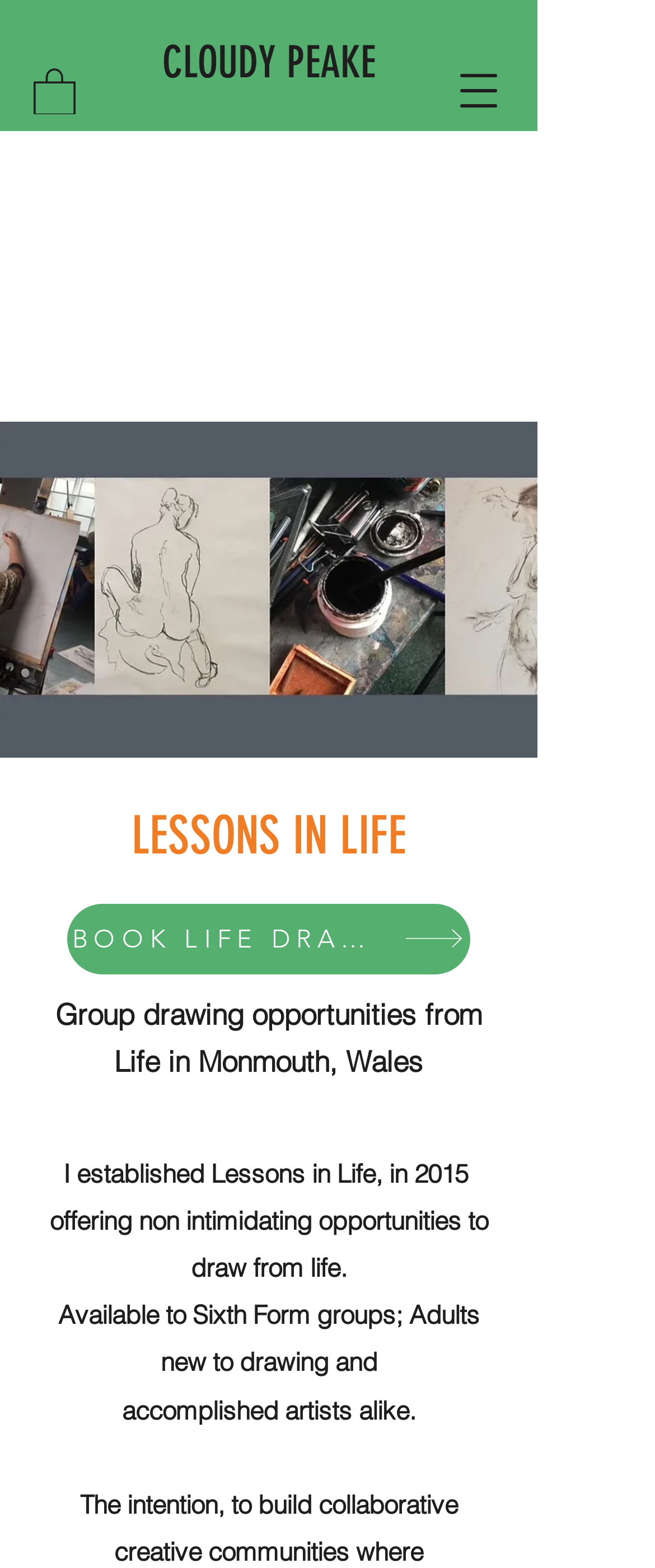Locate the bounding box of the UI element defined by this description: "CLOUDY PEAKE". The coordinates should be given as four float numbers between 0 and 1, formatted as [left, top, right, bottom].

[0.247, 0.024, 0.573, 0.057]